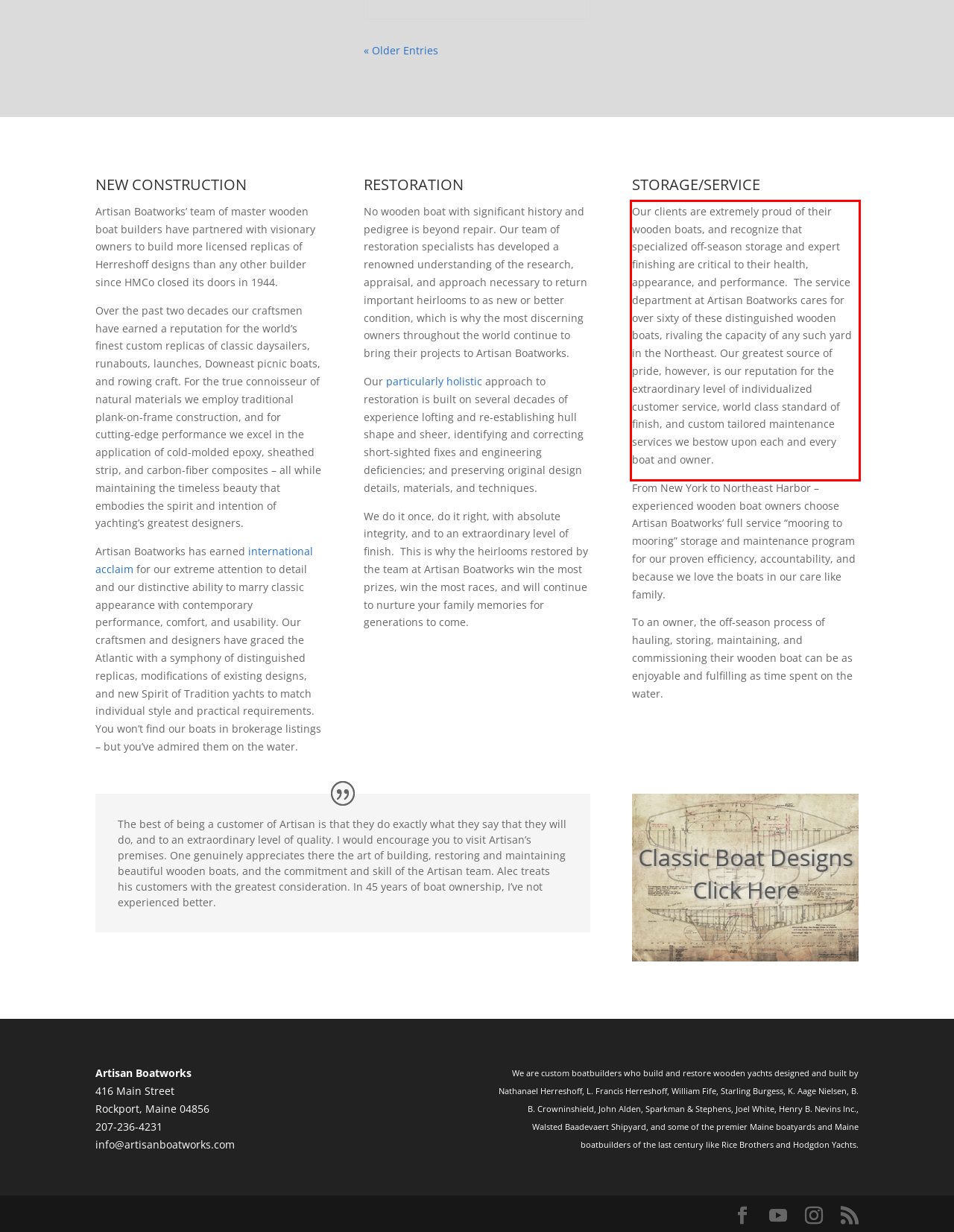Using the provided screenshot of a webpage, recognize the text inside the red rectangle bounding box by performing OCR.

Our clients are extremely proud of their wooden boats, and recognize that specialized off-season storage and expert finishing are critical to their health, appearance, and performance. The service department at Artisan Boatworks cares for over sixty of these distinguished wooden boats, rivaling the capacity of any such yard in the Northeast. Our greatest source of pride, however, is our reputation for the extraordinary level of individualized customer service, world class standard of finish, and custom tailored maintenance services we bestow upon each and every boat and owner.